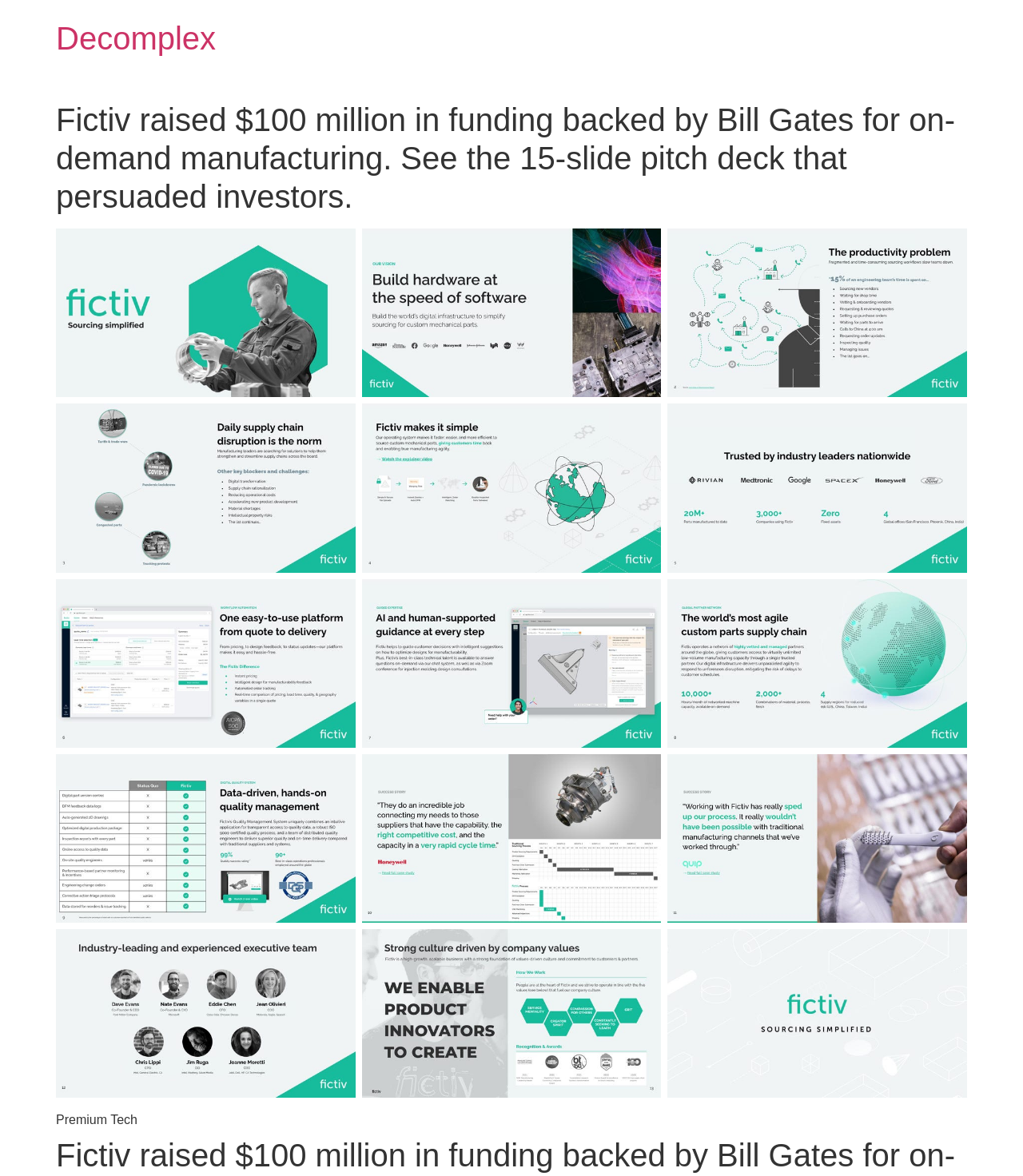Please analyze the image and give a detailed answer to the question:
What is the name of the website or publication?

The webpage's heading has a link with the text 'Decomplex', which suggests that Decomplex is the name of the website or publication.